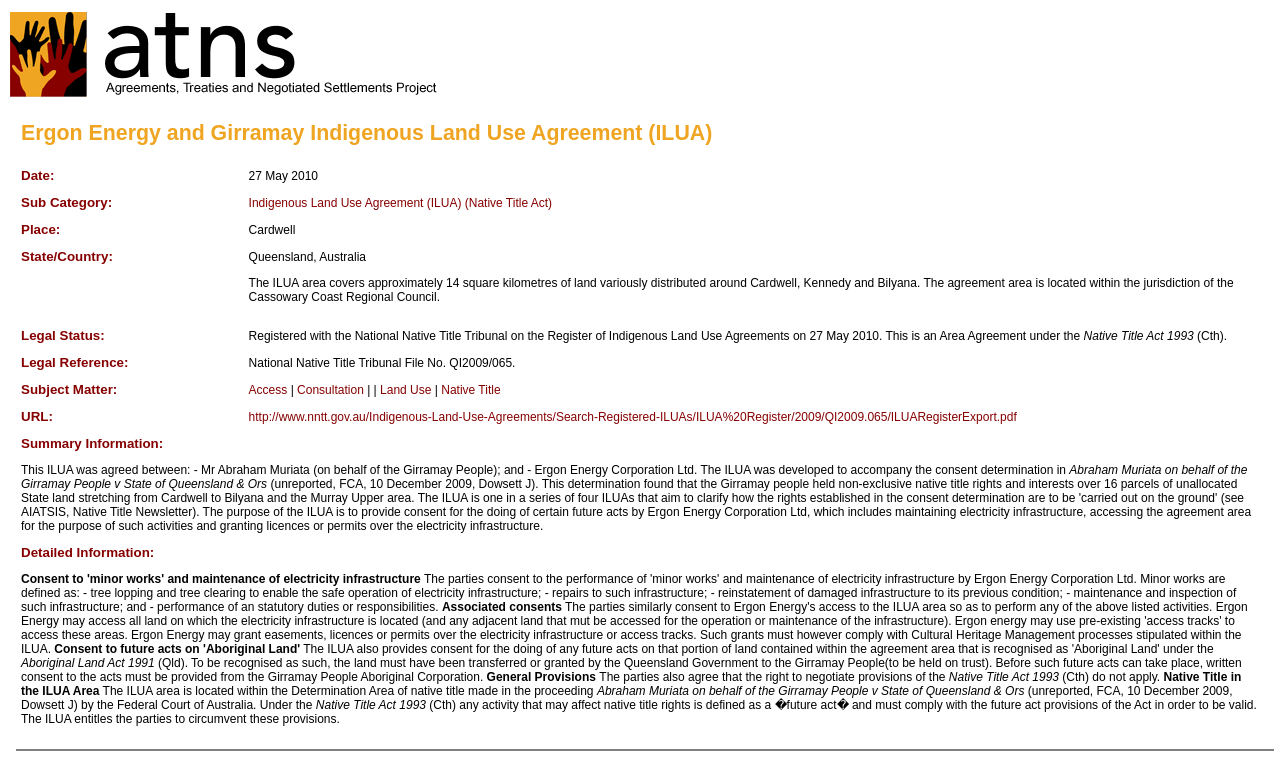Find the bounding box coordinates for the UI element whose description is: "Consultation". The coordinates should be four float numbers between 0 and 1, in the format [left, top, right, bottom].

[0.232, 0.505, 0.284, 0.523]